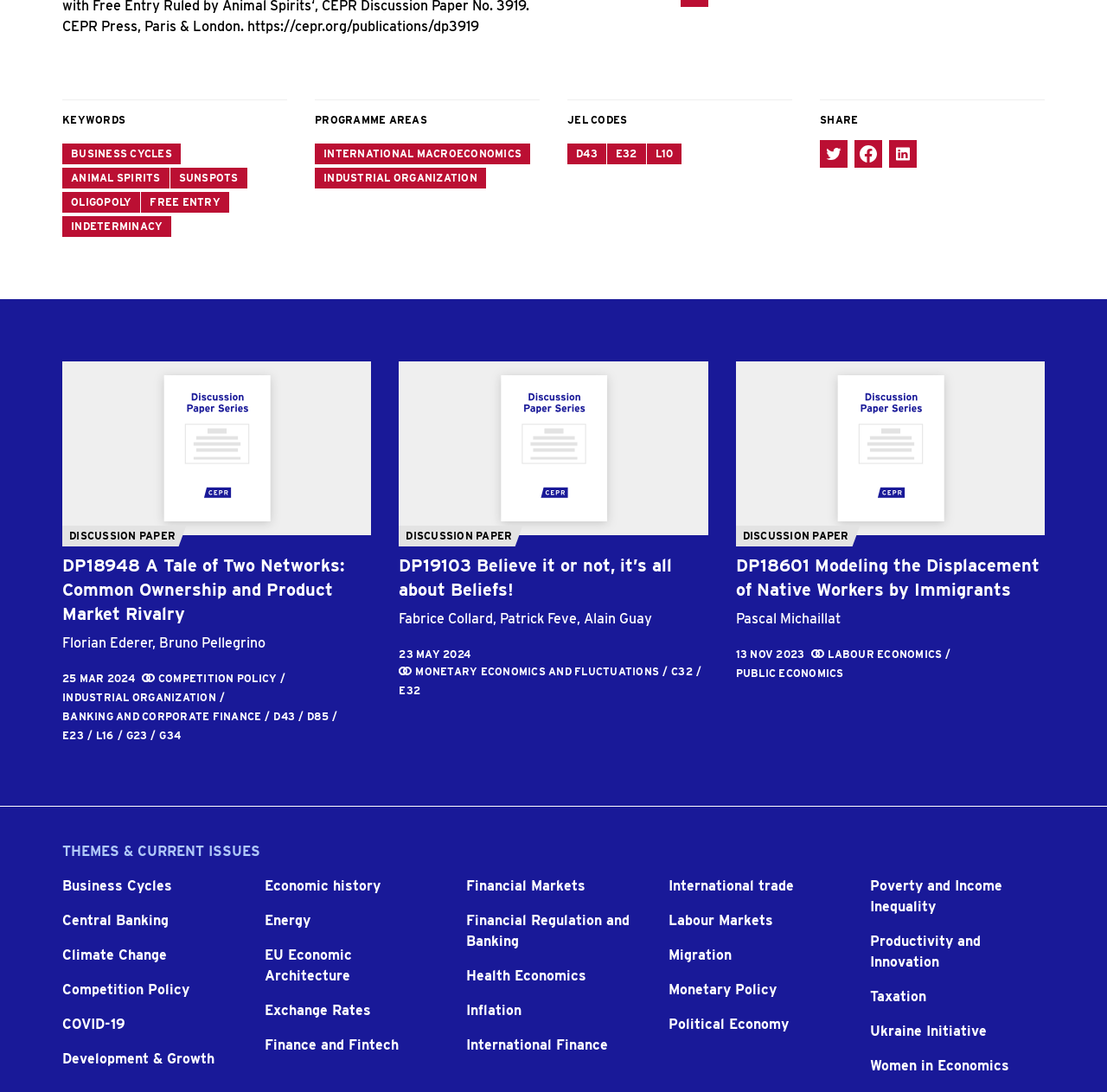Locate the bounding box of the UI element described in the following text: "International trade".

[0.604, 0.804, 0.717, 0.819]